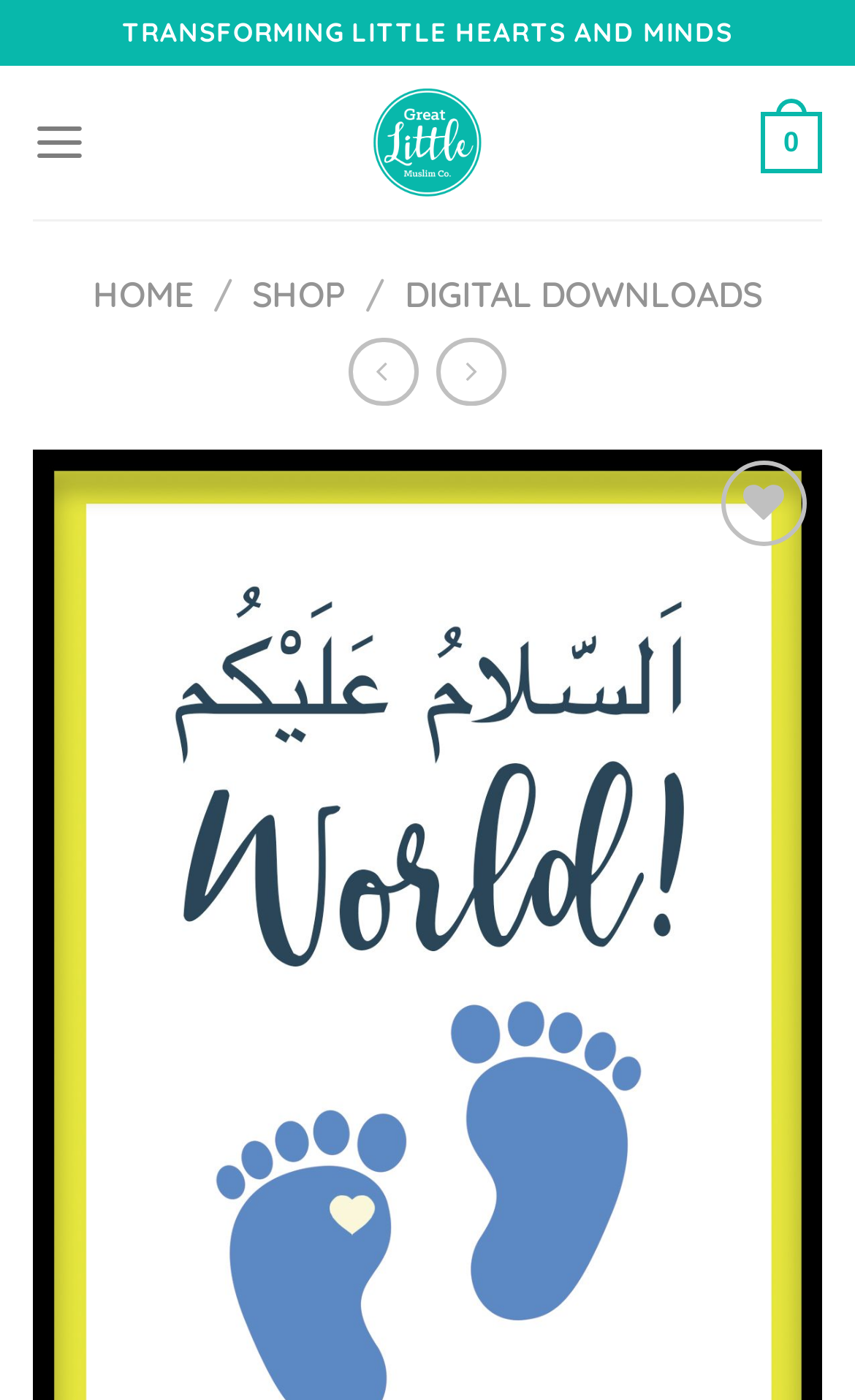Describe all the key features of the webpage in detail.

The webpage is about the "Asalamualaikum Baby Nursery Art Print" product from Great Little Muslim Co. At the top, there is a prominent header with the text "TRANSFORMING LITTLE HEARTS AND MINDS". Below this header, there is a logo of Great Little Muslim Co., which is an image accompanied by a link to the company's website.

To the left of the logo, there is a menu link labeled "Menu" that controls the main menu. On the right side, there is a link with a "0" label. Below these elements, there is a navigation bar with links to "HOME", "SHOP", and "DIGITAL DOWNLOADS", separated by a slash character. There are also two icons, represented by "\uf104" and "\uf105", which are likely social media links.

In the main content area, there is a large link to the product "Asalamualaikum Baby Nursery Art Print", which takes up most of the width. Below this link, there is a button labeled "Wishlist" and a link to "Add to Wishlist". The product description, as mentioned in the meta description, is not explicitly stated on the webpage, but it is likely related to the product being a nursery art print that can brighten up a living room, child's room, or playroom.